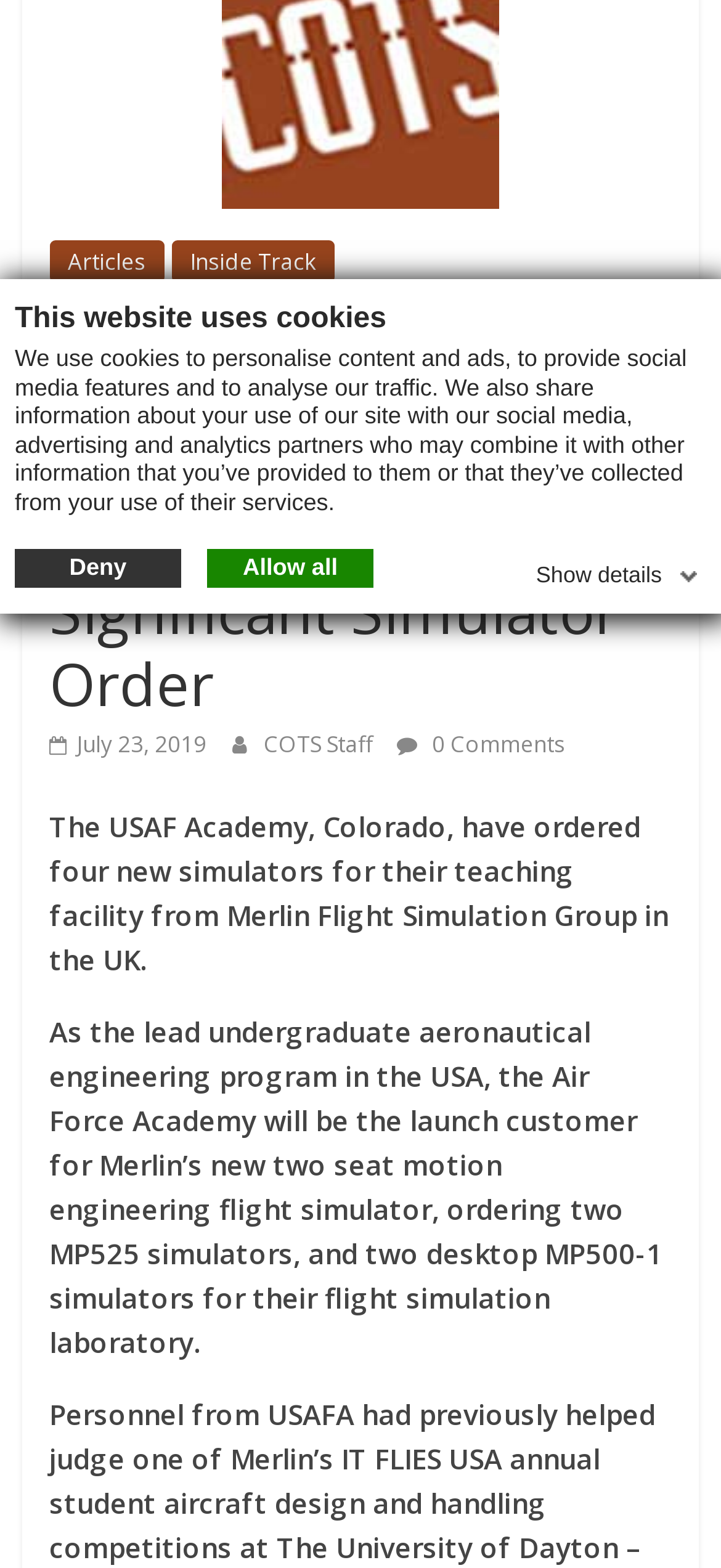Please find the bounding box coordinates in the format (top-left x, top-left y, bottom-right x, bottom-right y) for the given element description. Ensure the coordinates are floating point numbers between 0 and 1. Description: Site Map

None